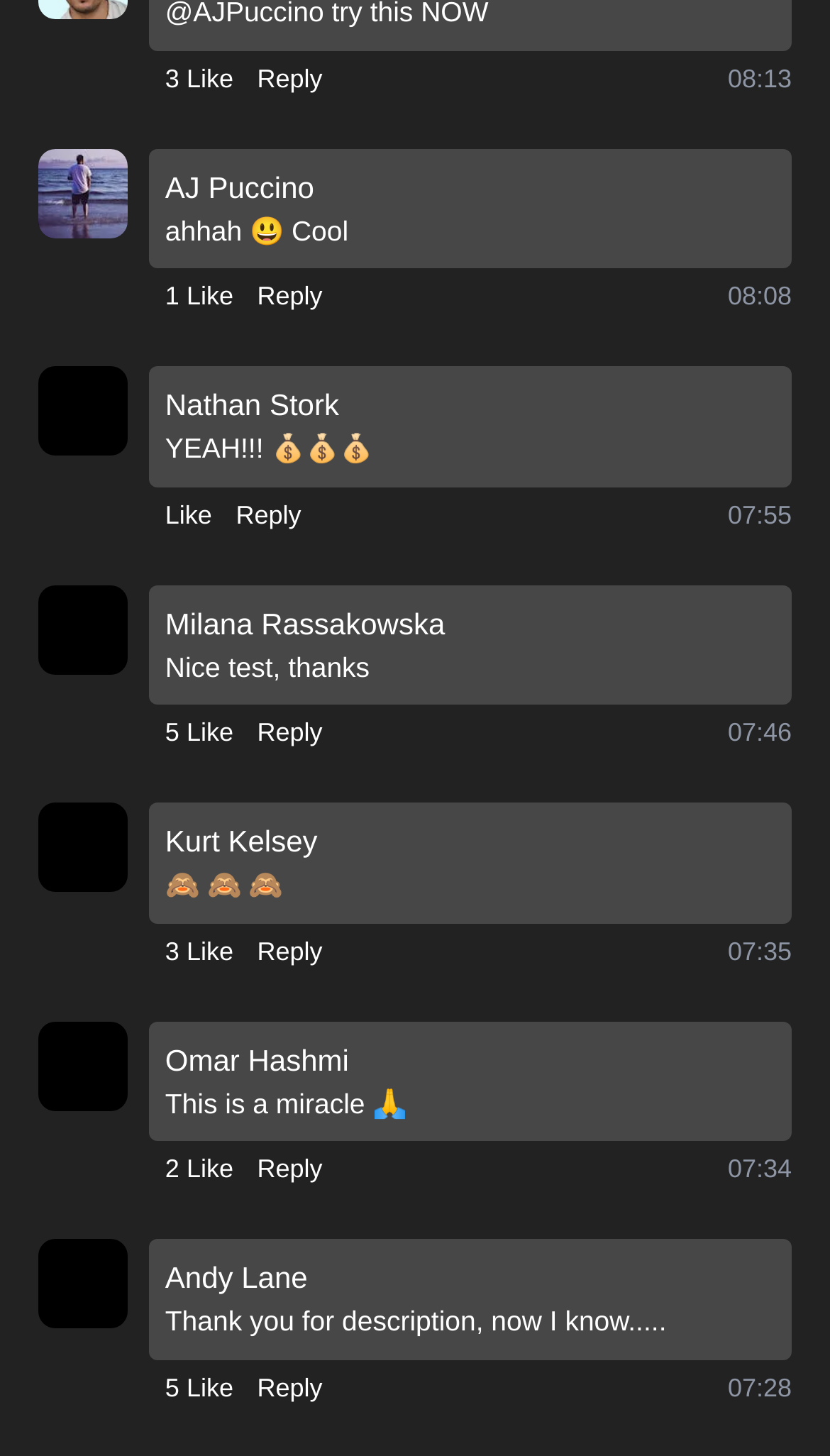What time was the fifth comment posted?
Identify the answer in the screenshot and reply with a single word or phrase.

07:46